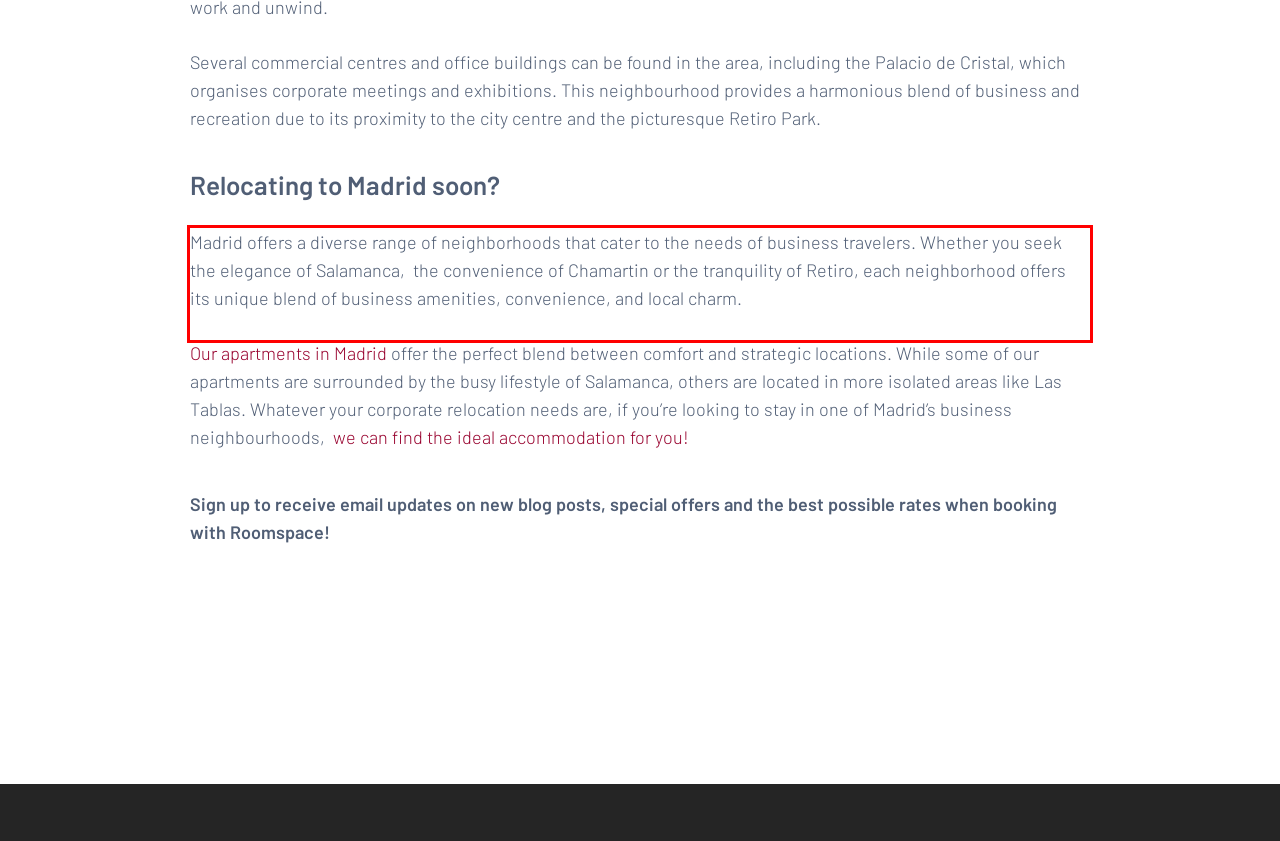In the given screenshot, locate the red bounding box and extract the text content from within it.

Madrid offers a diverse range of neighborhoods that cater to the needs of business travelers. Whether you seek the elegance of Salamanca, the convenience of Chamartin or the tranquility of Retiro, each neighborhood offers its unique blend of business amenities, convenience, and local charm.